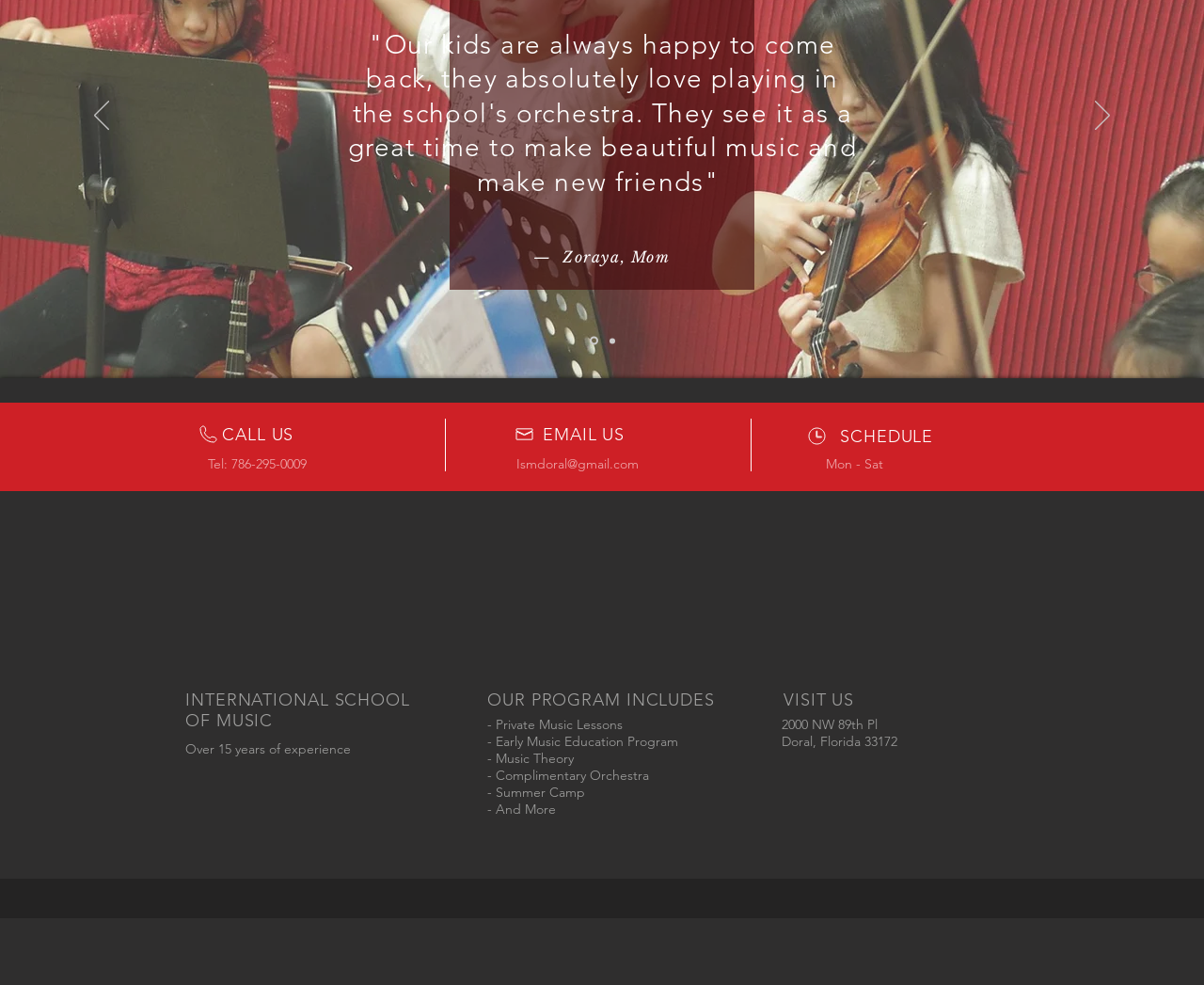What is the phone number of the school?
Relying on the image, give a concise answer in one word or a brief phrase.

786-295-0009